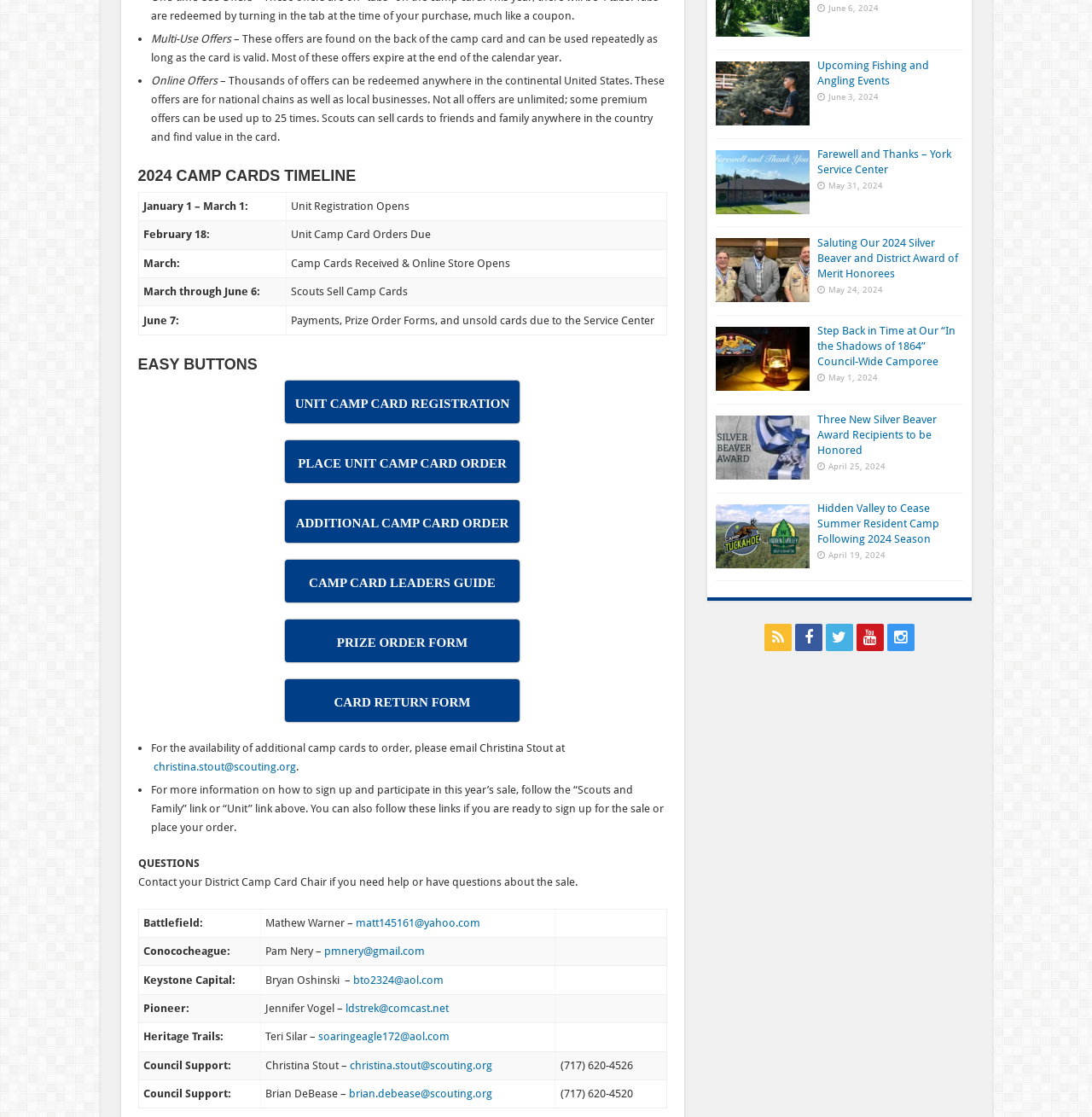Please identify the coordinates of the bounding box that should be clicked to fulfill this instruction: "Click on the 'UNIT CAMP CARD REGISTRATION' link".

[0.261, 0.341, 0.476, 0.379]